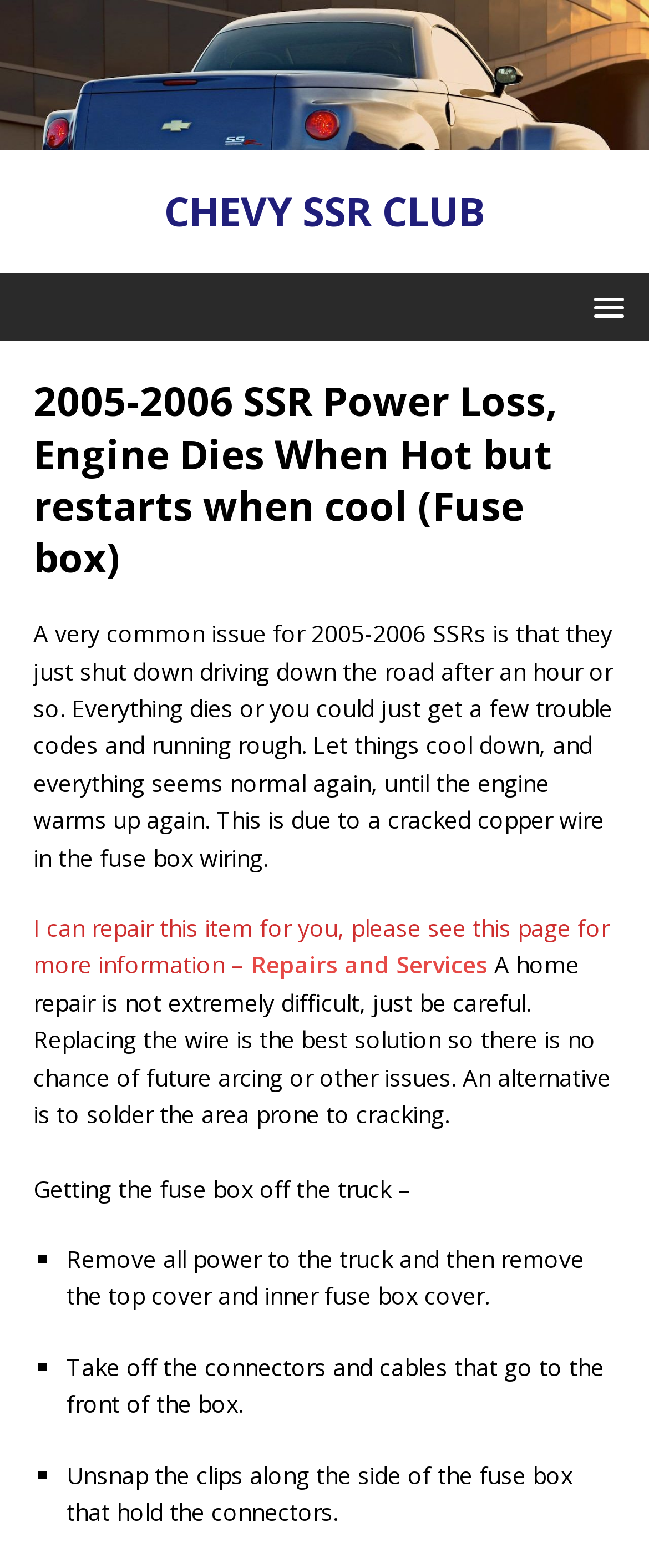What is the cause of the engine dying?
Based on the image, provide a one-word or brief-phrase response.

Cracked copper wire